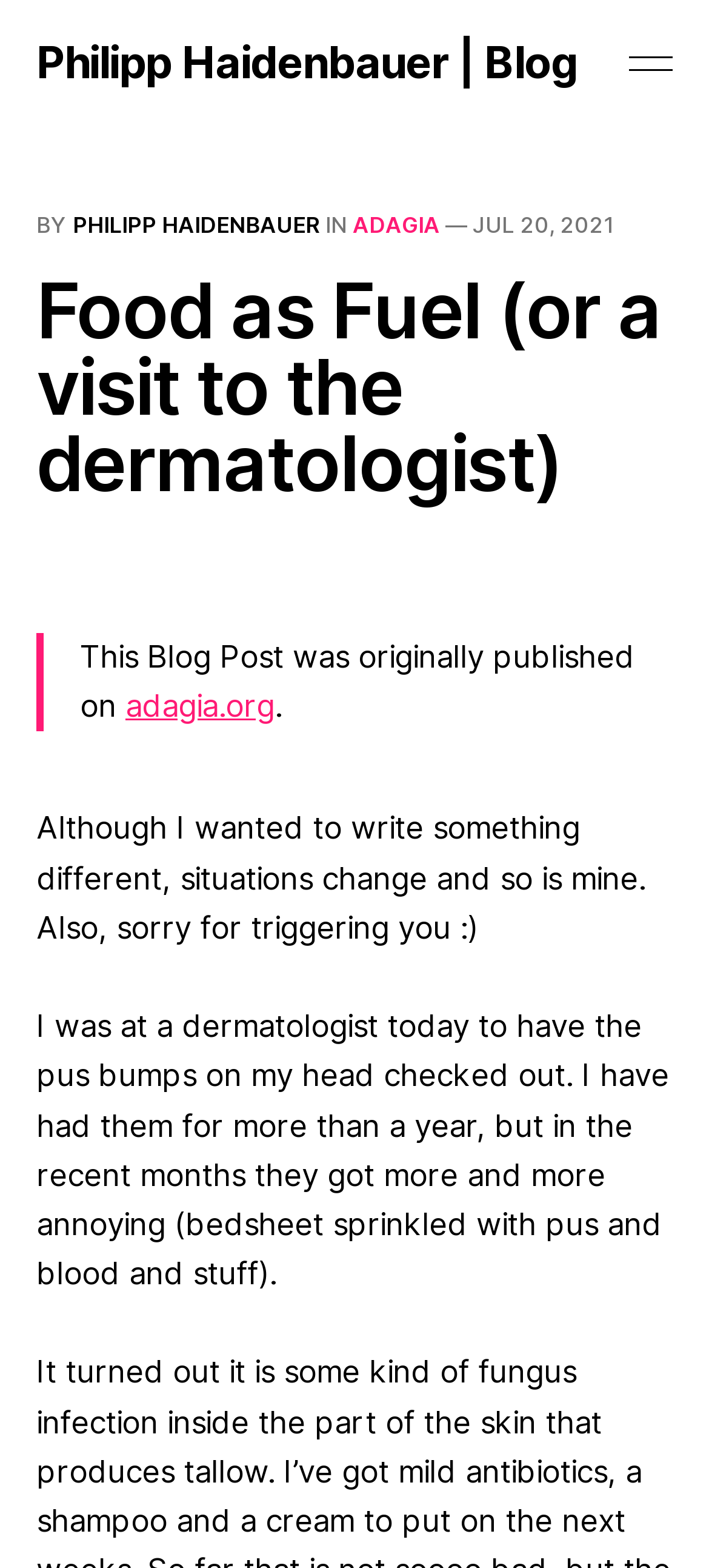Determine the bounding box coordinates (top-left x, top-left y, bottom-right x, bottom-right y) of the UI element described in the following text: adagia

[0.497, 0.135, 0.621, 0.152]